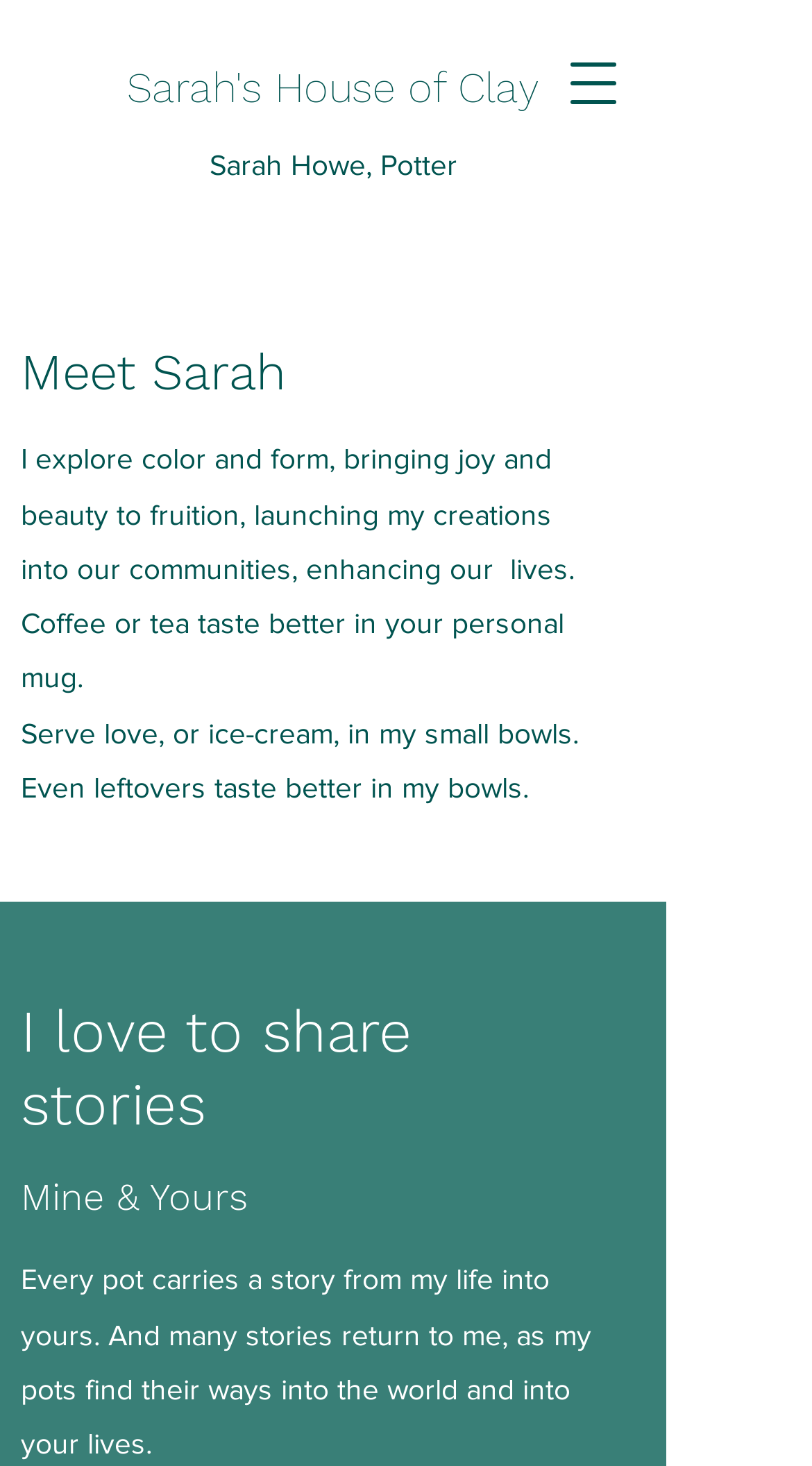Generate a comprehensive description of the webpage content.

The webpage is about Sarah, a potter, and her creations. At the top right corner, there is a button to open a navigation menu. Below it, there is a link to "Sarah's House of Clay". On the left side, there is a heading "Meet Sarah" followed by a brief introduction to Sarah Howe, the potter, and her philosophy of bringing joy and beauty to people's lives through her creations.

Below the introduction, there are four short paragraphs describing the uses of her pottery, such as using personal mugs for coffee or tea, serving love or ice cream in small bowls, and enjoying leftovers in her bowls. These paragraphs are positioned vertically, one after the other, on the left side of the page.

Further down, there is another heading "I love to share stories" followed by a title "Mine & Yours" and a longer paragraph that shares Sarah's story of how her pots carry stories from her life into others' lives and how those stories return to her as her pots find their way into the world. This section is also positioned on the left side of the page, below the previous paragraphs.